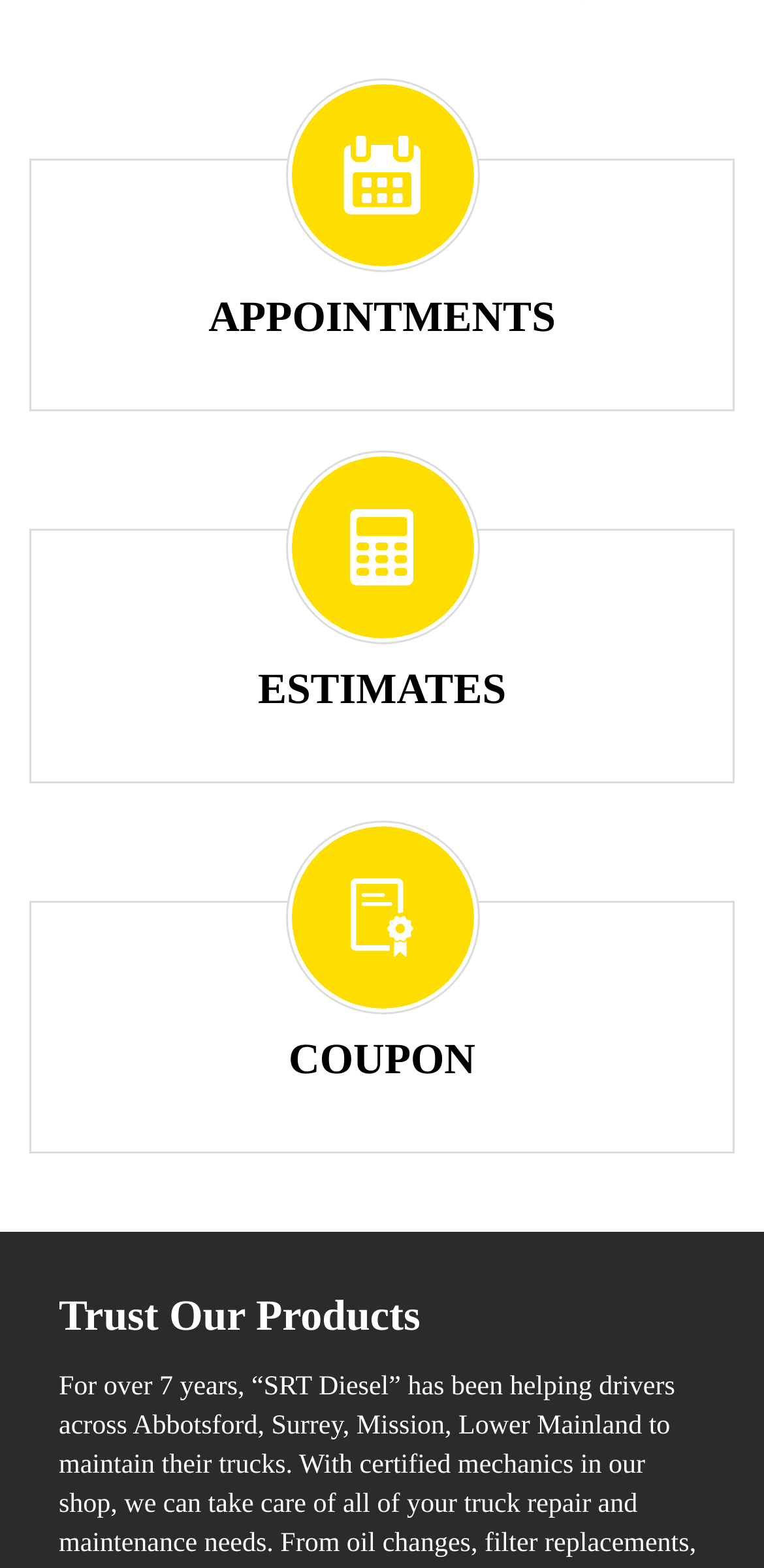What is the second navigation link icon?
Look at the screenshot and respond with a single word or phrase.

